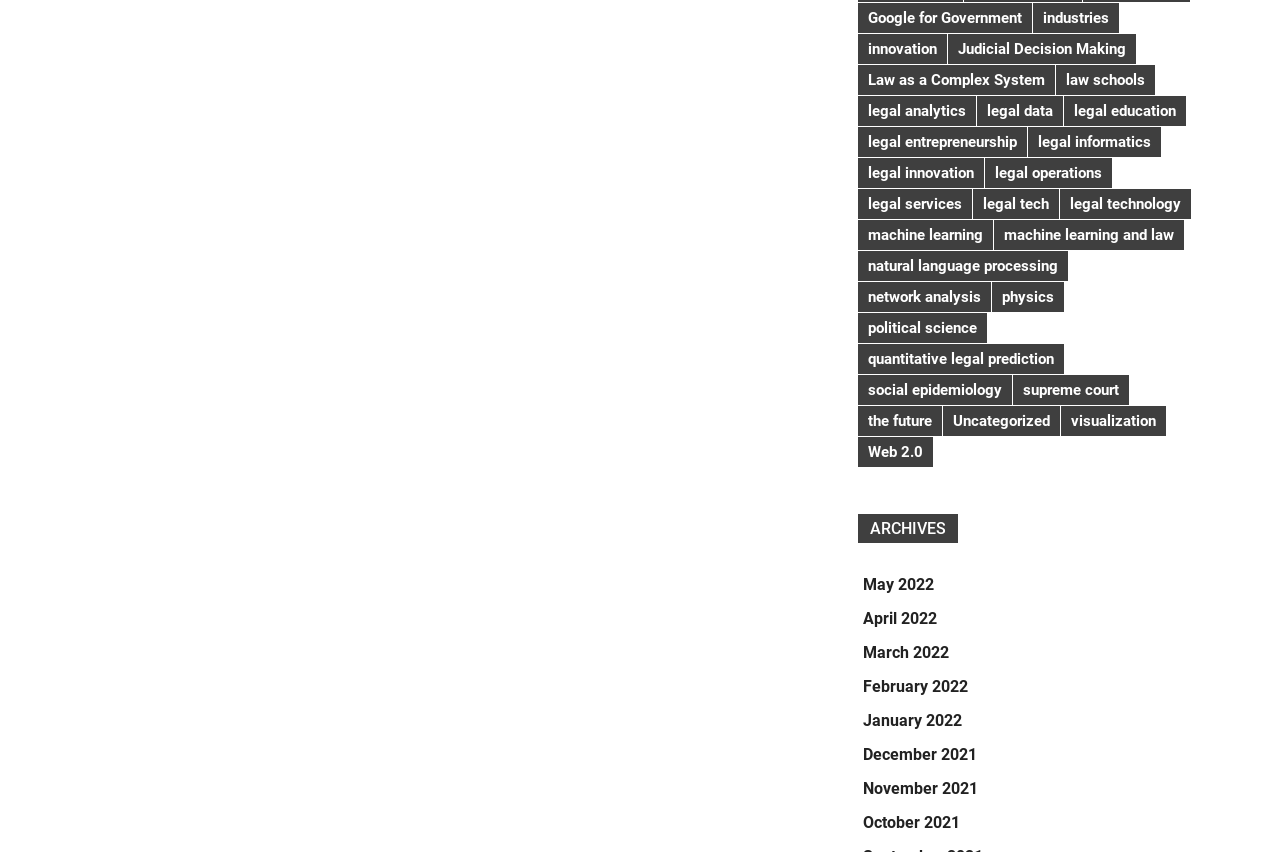How many links are related to law on the webpage?
Give a one-word or short-phrase answer derived from the screenshot.

14